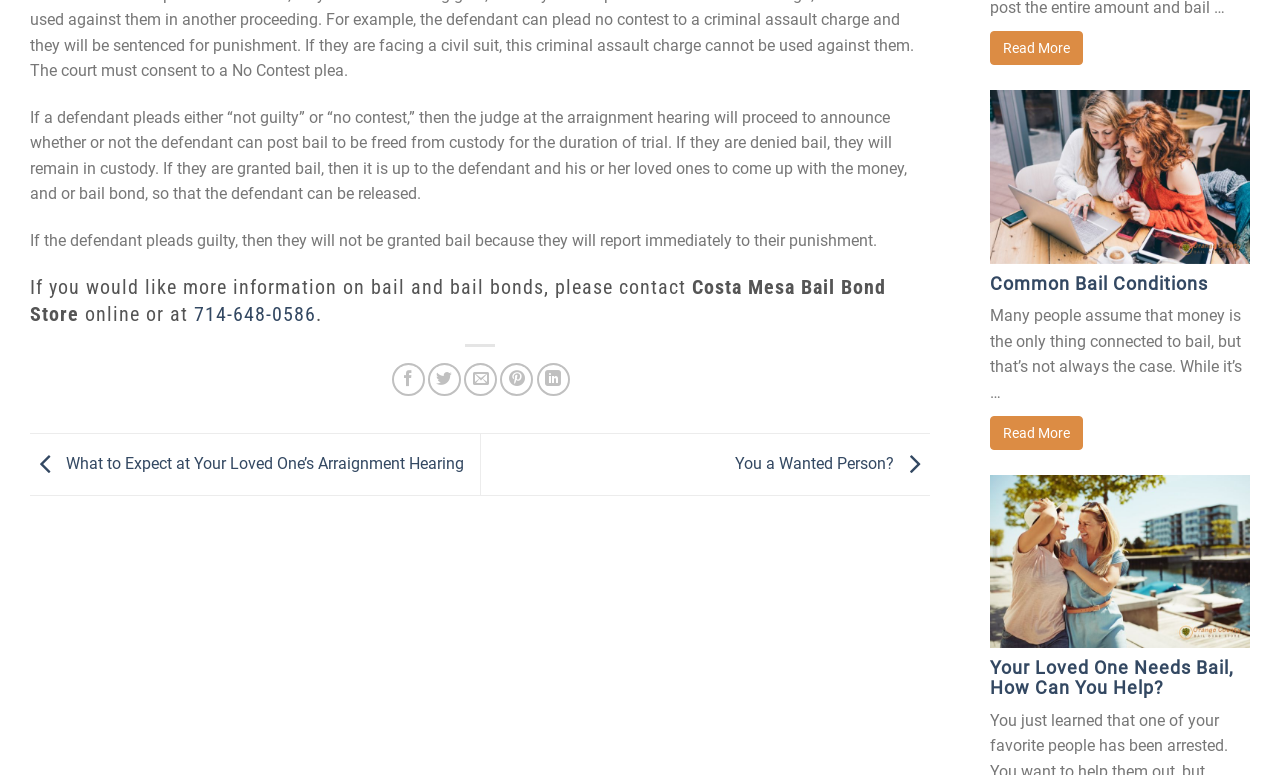Please specify the bounding box coordinates of the element that should be clicked to execute the given instruction: 'Make an application'. Ensure the coordinates are four float numbers between 0 and 1, expressed as [left, top, right, bottom].

None